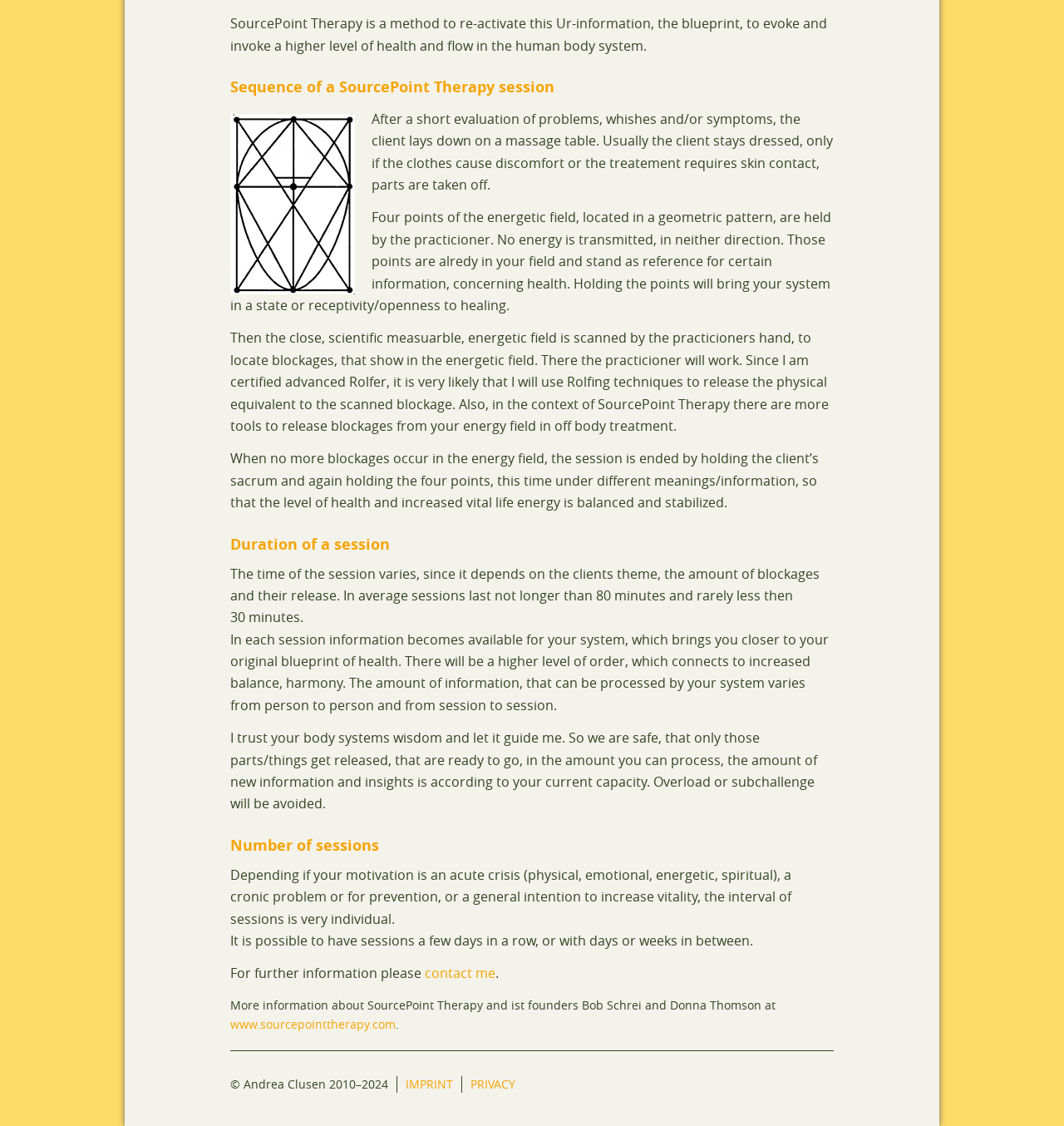Extract the bounding box coordinates for the UI element described by the text: "contact me". The coordinates should be in the form of [left, top, right, bottom] with values between 0 and 1.

[0.4, 0.856, 0.466, 0.873]